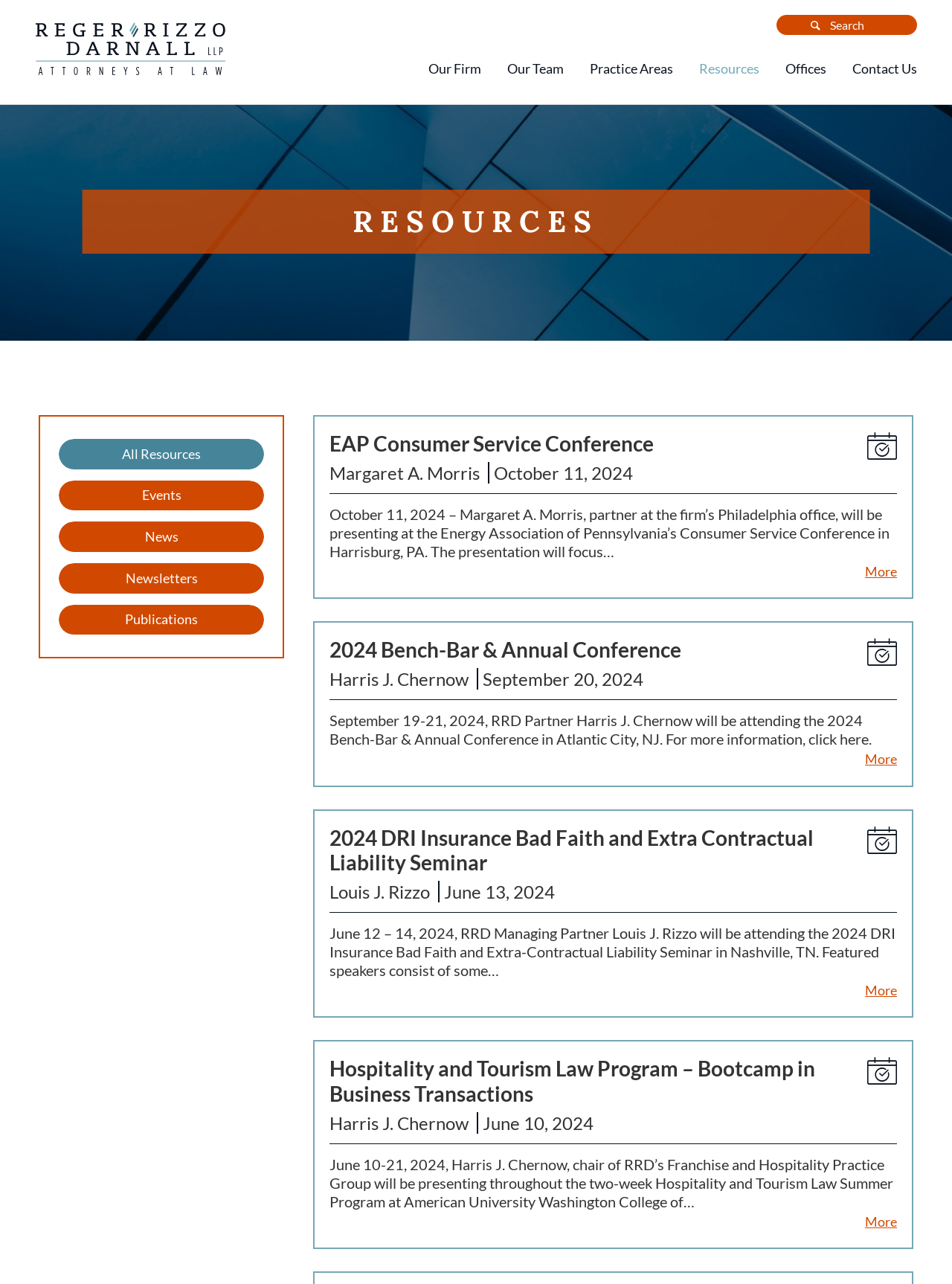Point out the bounding box coordinates of the section to click in order to follow this instruction: "Contact Us".

[0.895, 0.045, 0.963, 0.064]